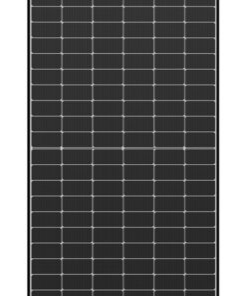Illustrate the scene in the image with a detailed description.

The image features a high-efficiency solar panel, specifically the Q.PEAK DUO-G7 model, known for its robust design and advanced energy conversion capabilities. The panel showcases a sleek, black surface adorned with a grid of cells, optimized for capturing sunlight, thus enhancing overall performance in energy production. This model has a size of 2015 mm x 1000 mm x 35 mm and weighs approximately 23 kg, reflecting the innovation in solar technology aimed at providing efficient renewable energy solutions. The panel is part of a larger product offering, indicating its significance in promoting sustainable energy alternatives for homeowners and businesses alike.